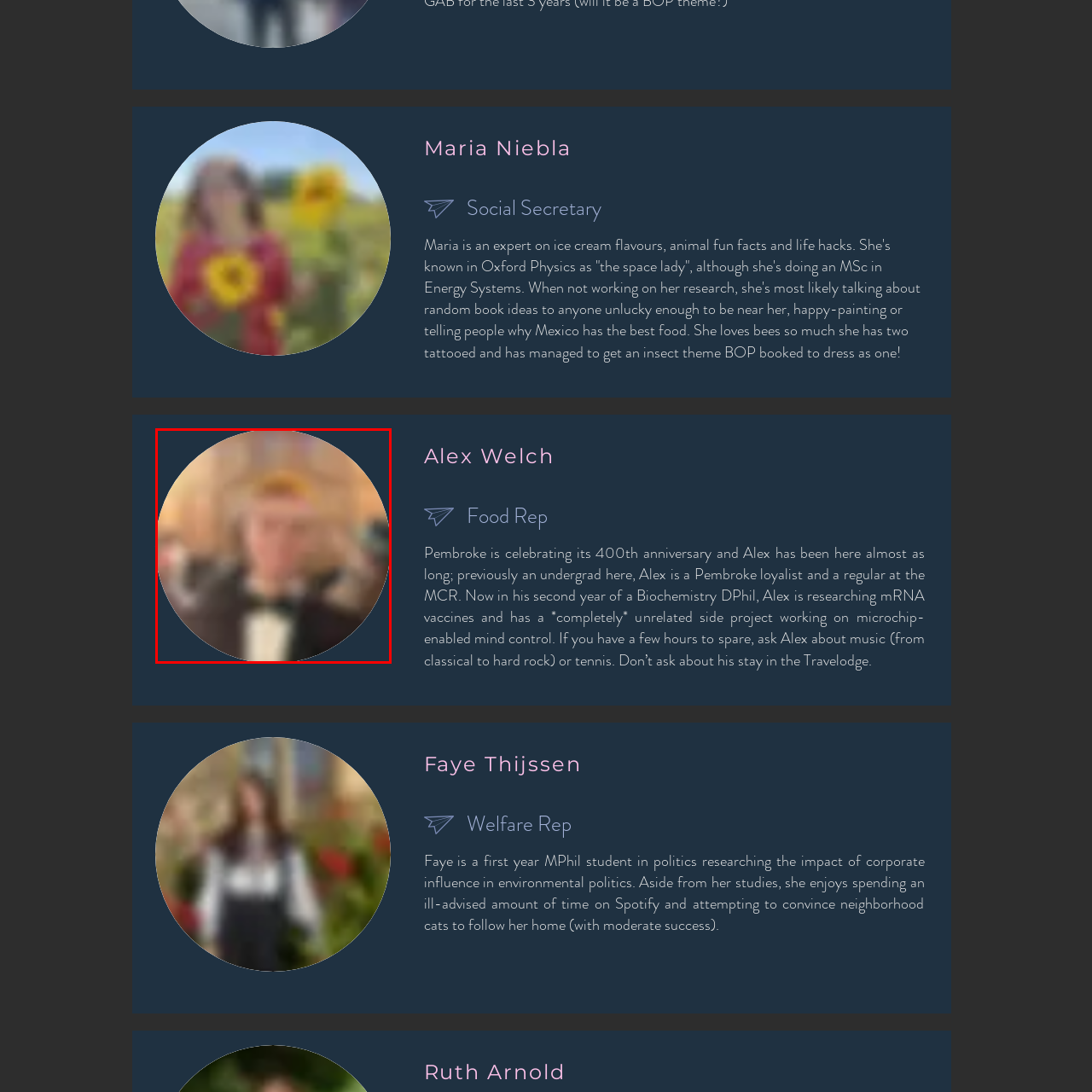Where did Alex Welch study Biochemistry?
Focus on the image highlighted within the red borders and answer with a single word or short phrase derived from the image.

Pembroke College